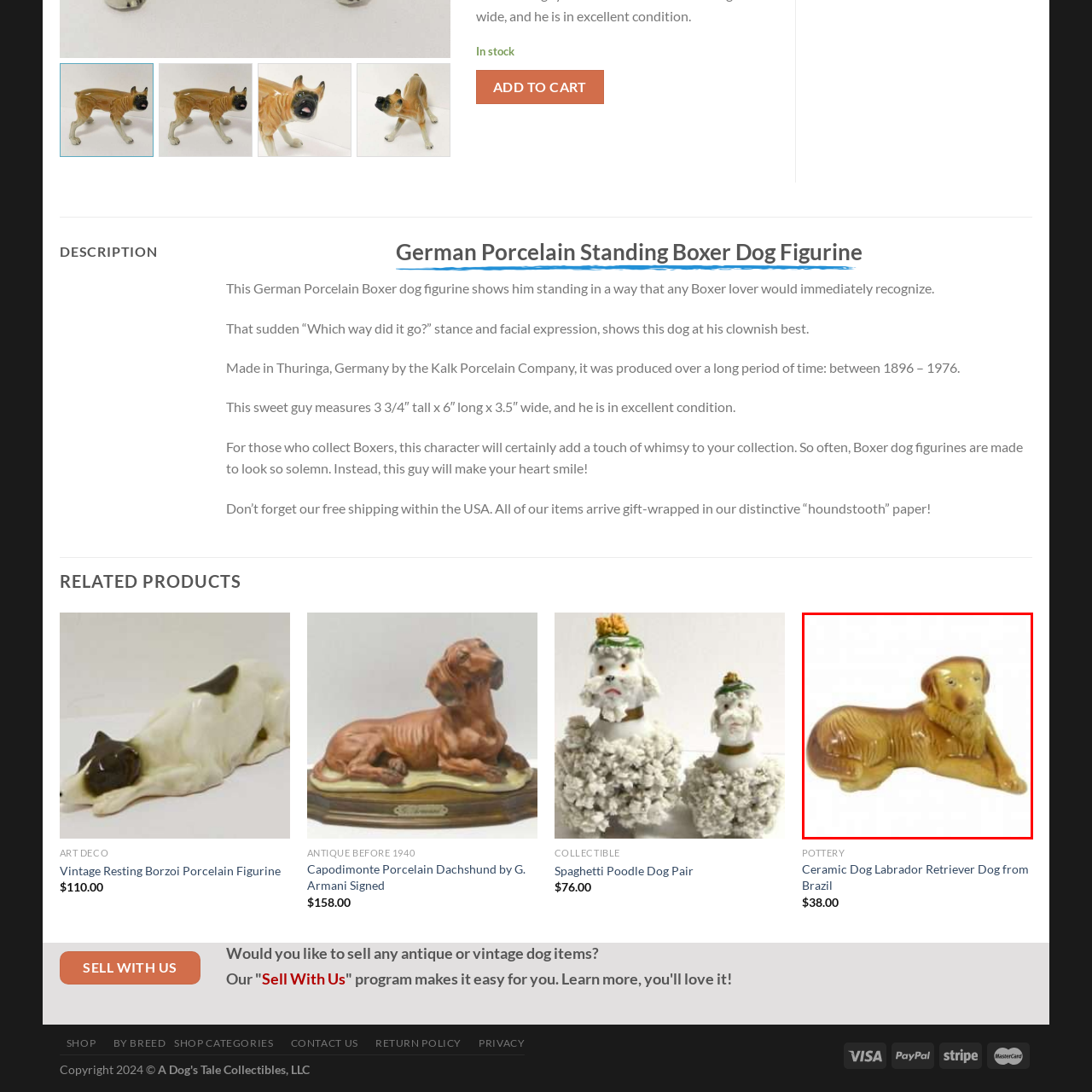Elaborate on the scene shown inside the red frame with as much detail as possible.

This image features a beautifully crafted ceramic figurine of a Labrador Retriever, presented in a lifelike, reclining position. The figurine showcases a rich golden hue typical of the Labrador breed, accentuating its smooth, glossy finish that highlights the detailed texture of the dog's fur. The dog's expression is gentle and serene, embodying the friendly and loyal nature associated with Labradors. This collectible piece is part of the "Dog's Tale Collectibles" line, perfect for dog lovers and collectors alike. It measures approximately 38.00, offering a charming addition to any home or display of canine-themed memorabilia.